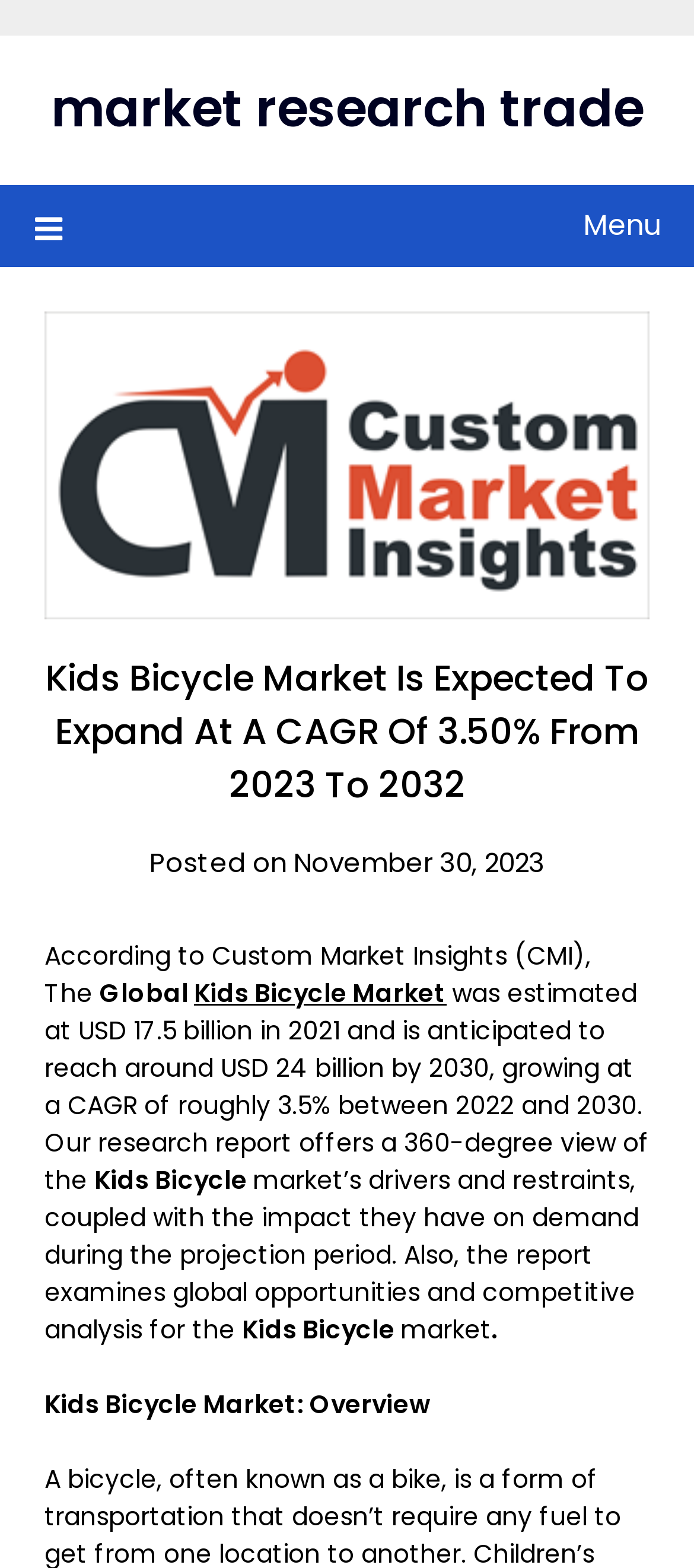Find the bounding box of the element with the following description: "market research trade". The coordinates must be four float numbers between 0 and 1, formatted as [left, top, right, bottom].

[0.073, 0.047, 0.927, 0.092]